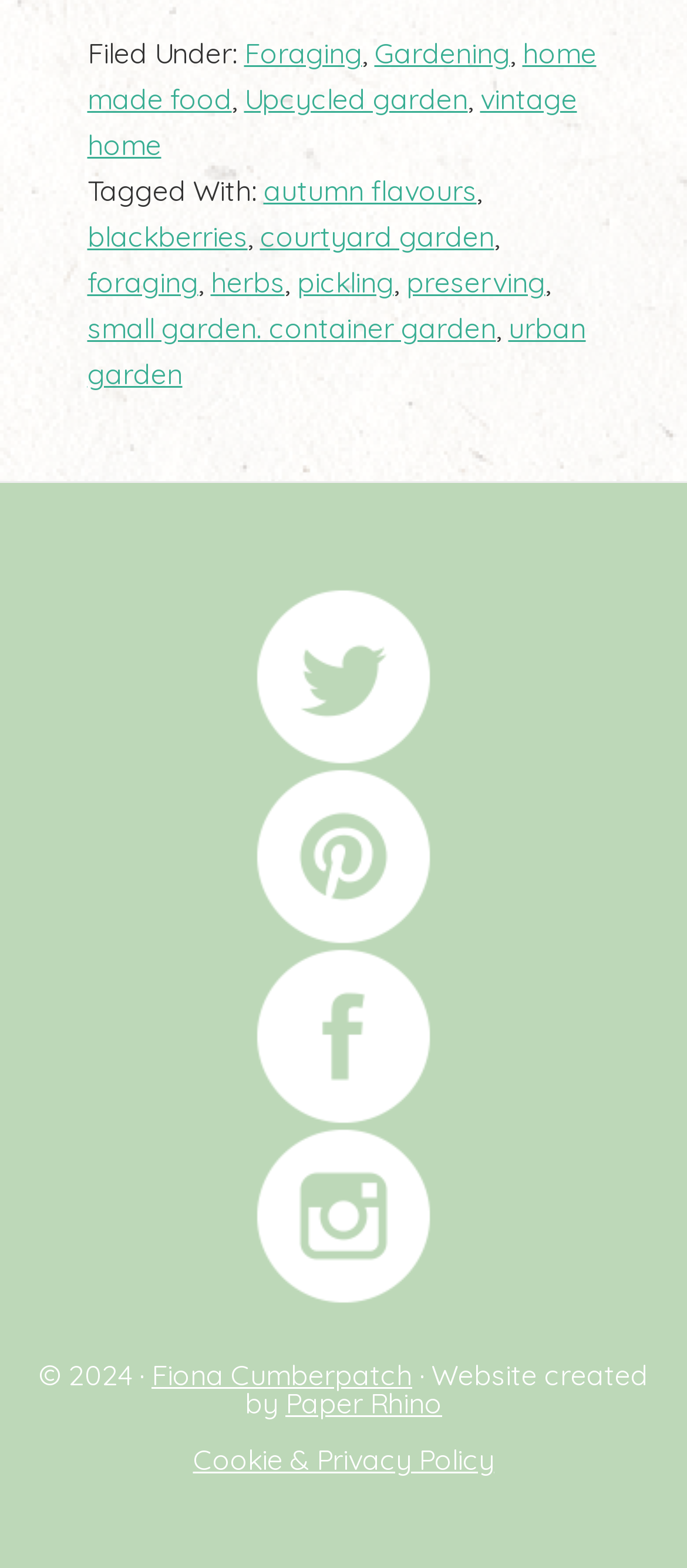Please find the bounding box coordinates of the section that needs to be clicked to achieve this instruction: "Follow the 'facebook' link".

[0.372, 0.47, 0.628, 0.492]